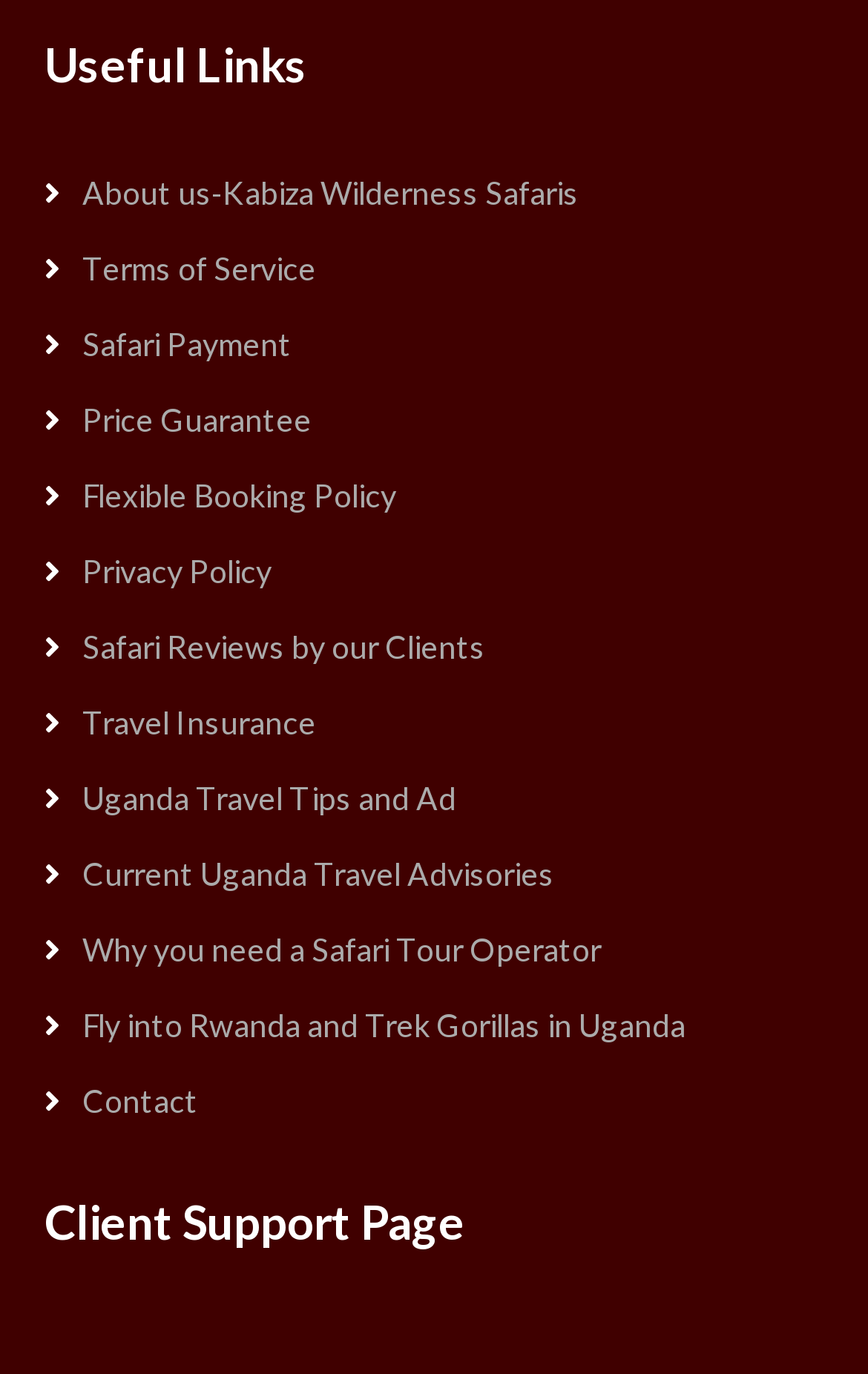Please provide the bounding box coordinates for the element that needs to be clicked to perform the following instruction: "Read Terms of Service". The coordinates should be given as four float numbers between 0 and 1, i.e., [left, top, right, bottom].

[0.095, 0.177, 0.364, 0.214]